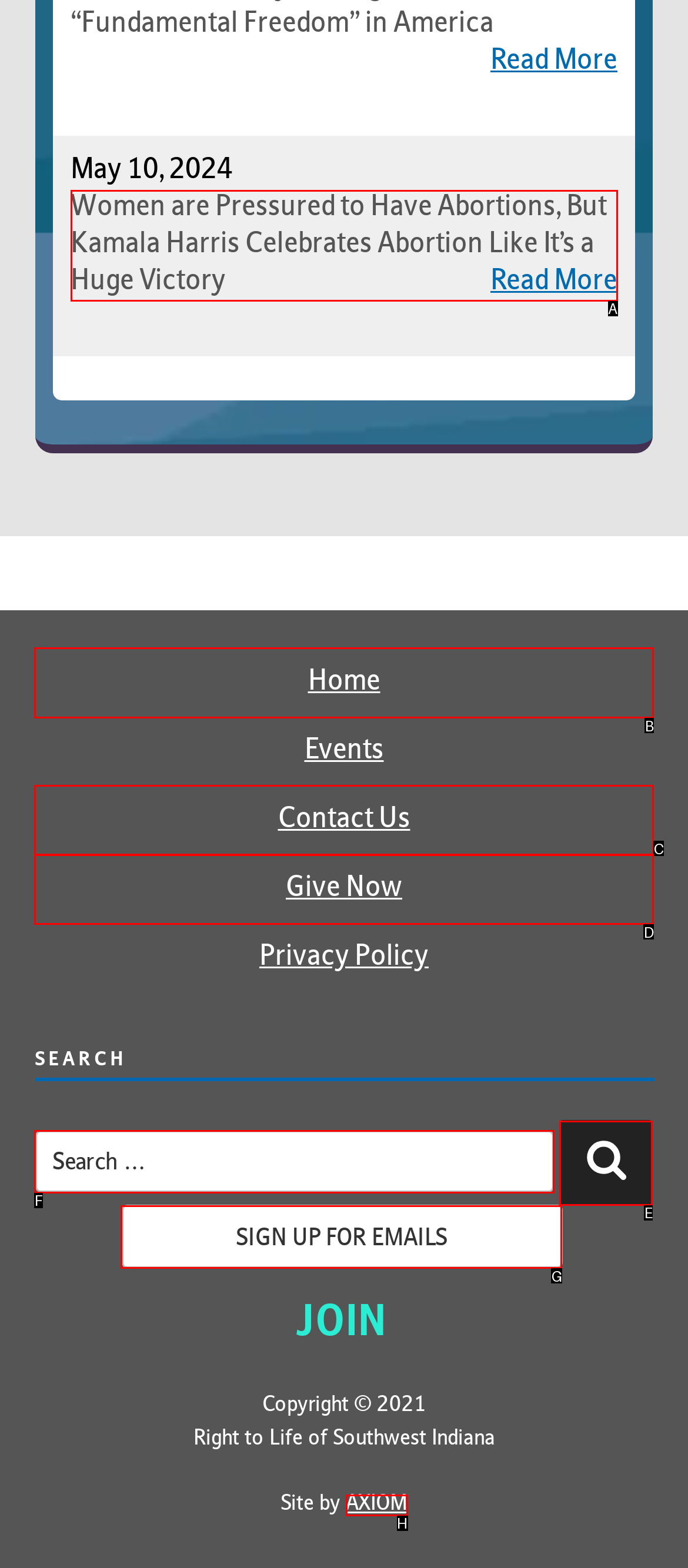Which choice should you pick to execute the task: Sign up for emails
Respond with the letter associated with the correct option only.

G